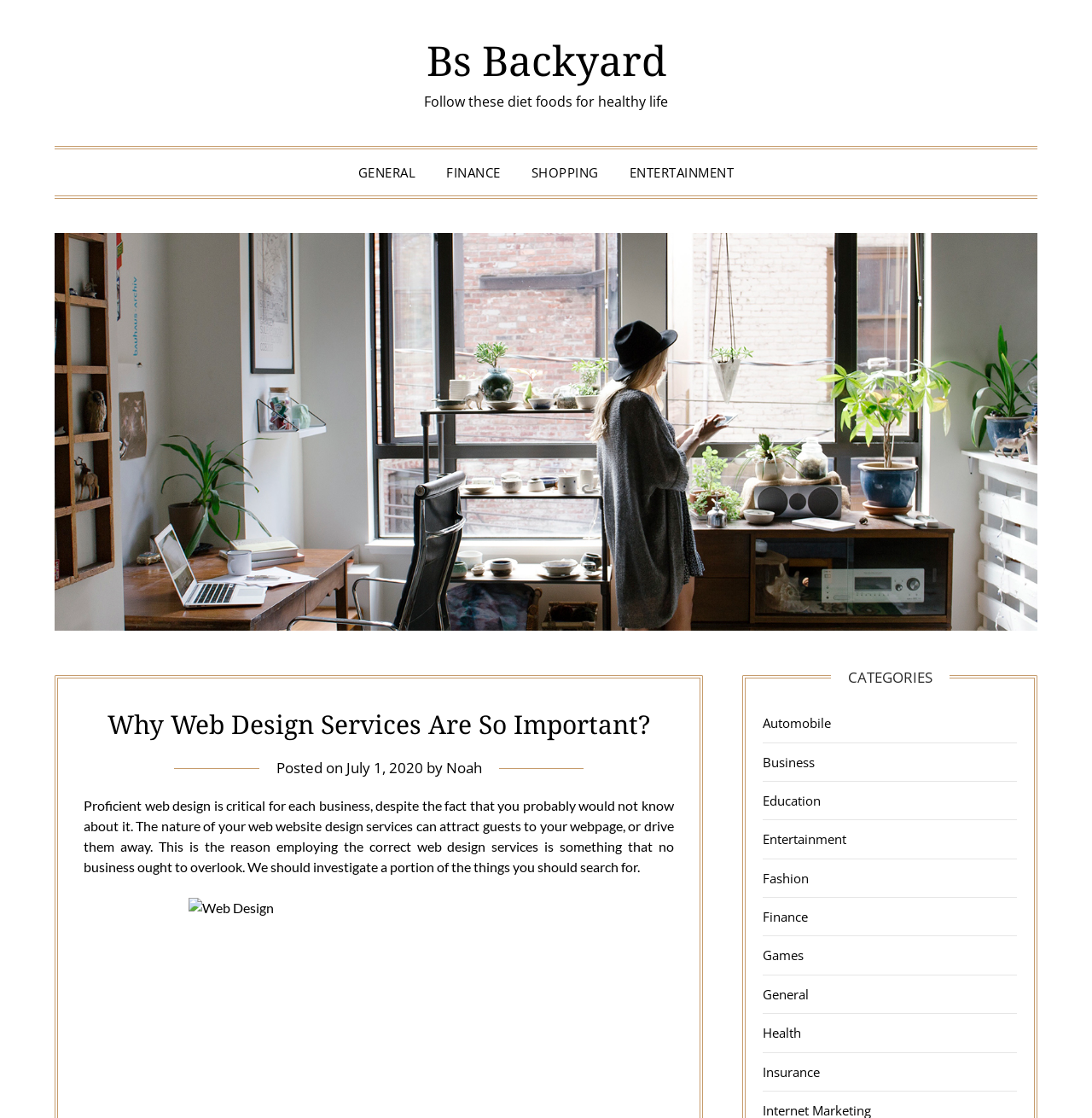Please find the bounding box coordinates of the element's region to be clicked to carry out this instruction: "Read the article posted on 'July 1, 2020'".

[0.317, 0.678, 0.387, 0.695]